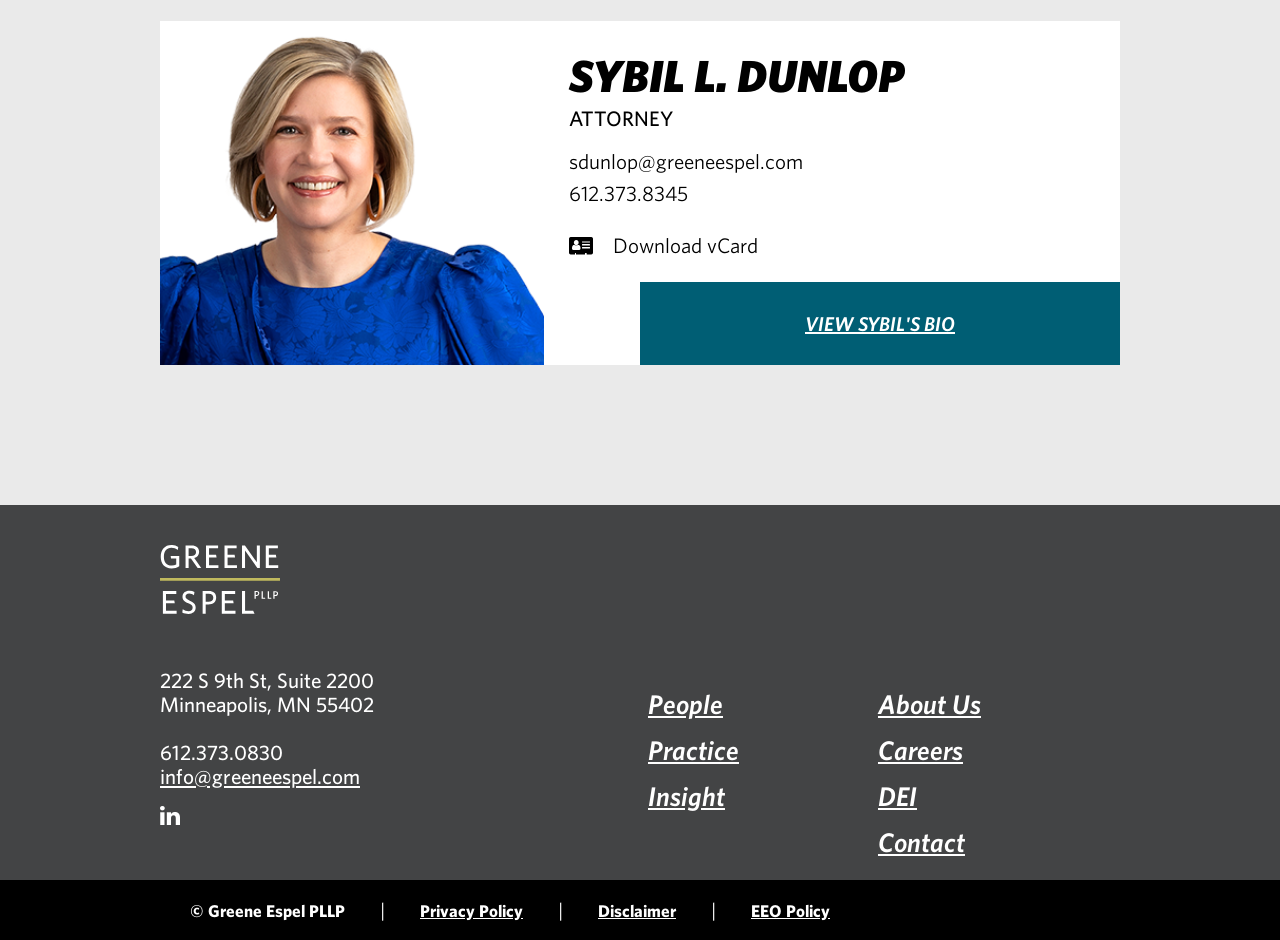Identify the bounding box coordinates of the element that should be clicked to fulfill this task: "View the attorney's profile". The coordinates should be provided as four float numbers between 0 and 1, i.e., [left, top, right, bottom].

[0.445, 0.056, 0.855, 0.104]